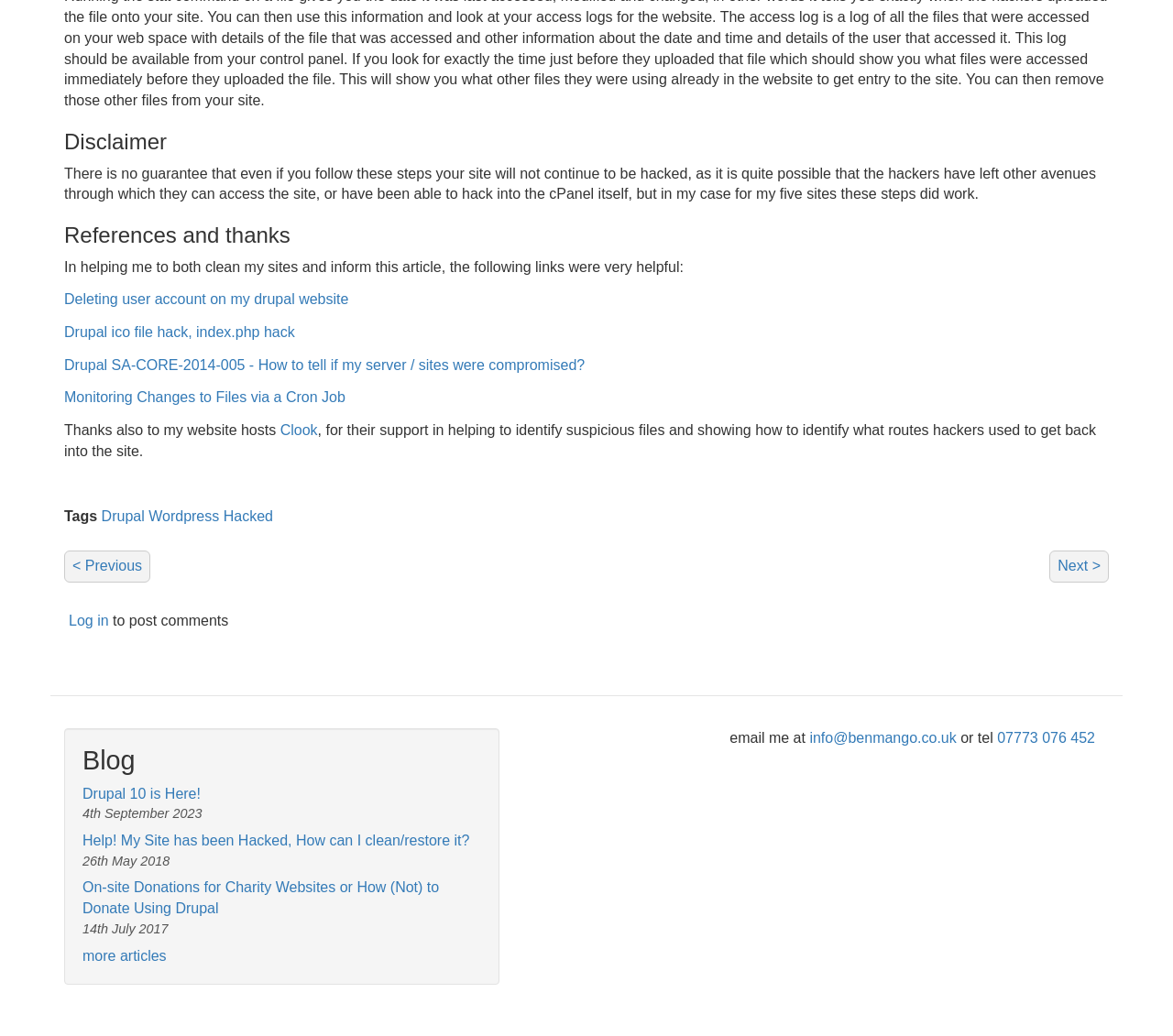What is the author thanking?
Using the details from the image, give an elaborate explanation to answer the question.

The author is thanking their website hosts, specifically Clook, for their support in helping to identify suspicious files and showing how to identify what routes hackers used to get back into the site, as mentioned in the text 'Thanks also to my website hosts, for their support in helping to identify suspicious files and showing how to identify what routes hackers used to get back into the site.'